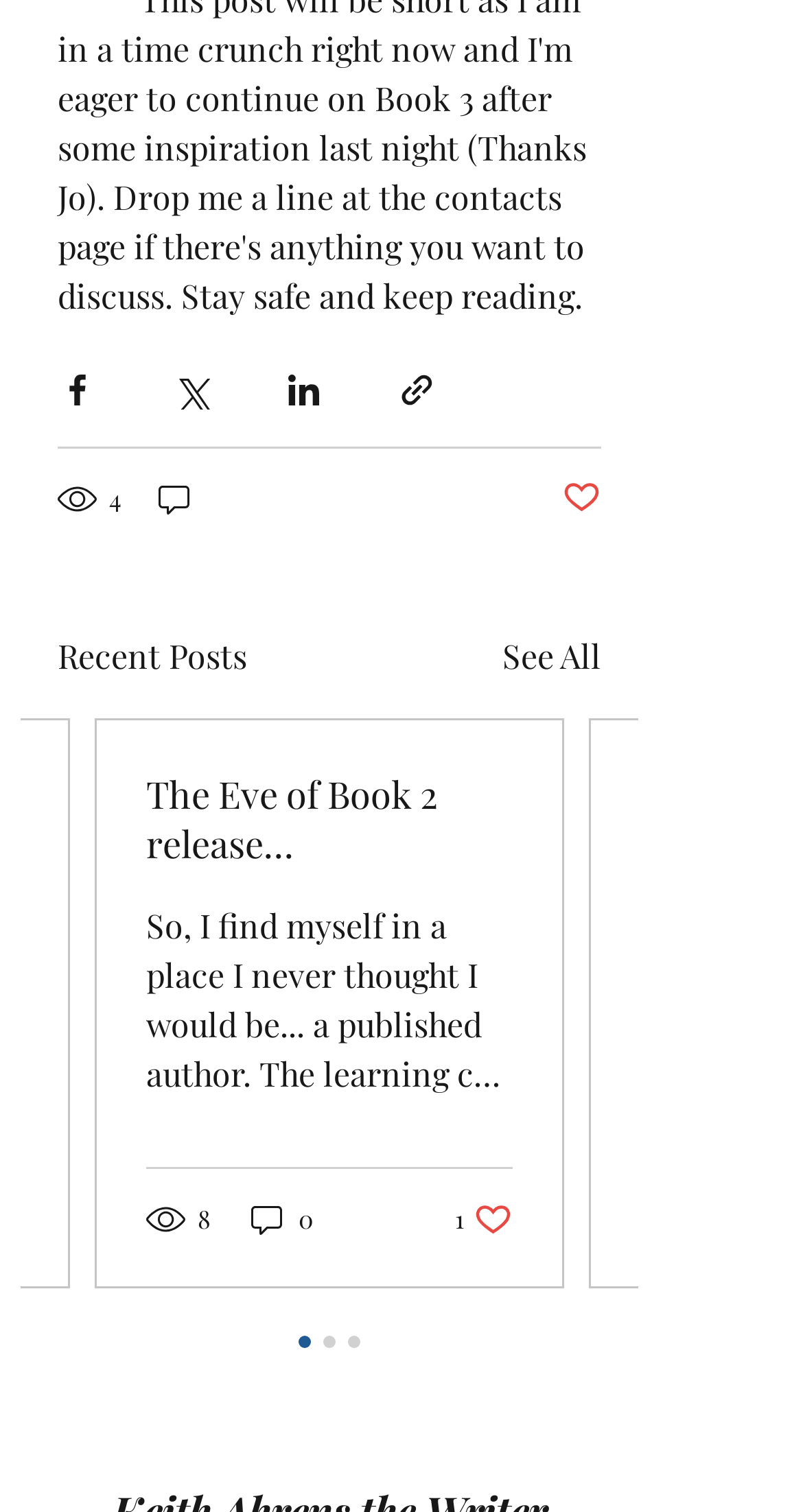Please provide a brief answer to the question using only one word or phrase: 
What is the number of views for the first post?

4 views